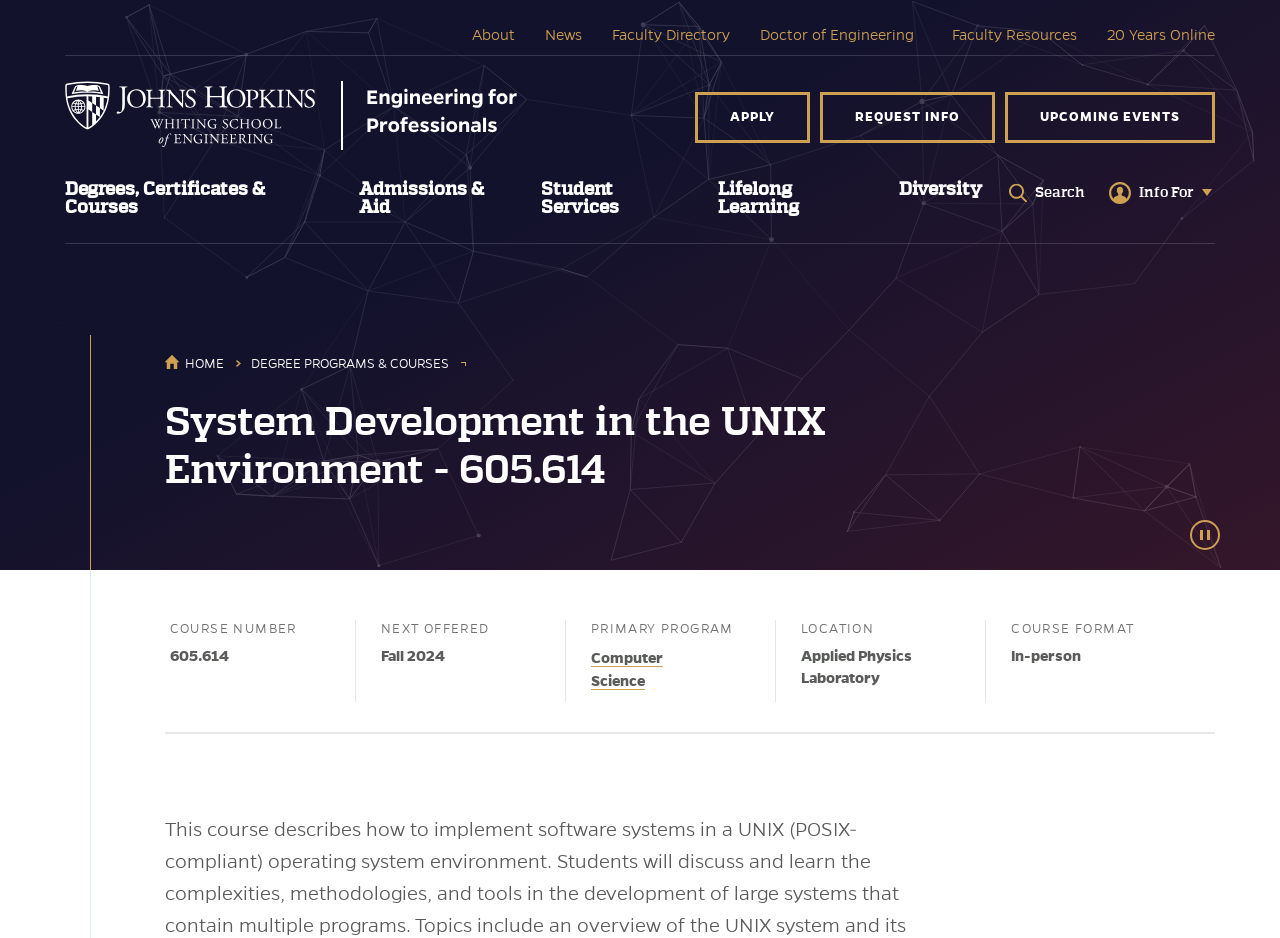Please determine the heading text of this webpage.

System Development in the UNIX Environment - 605.614